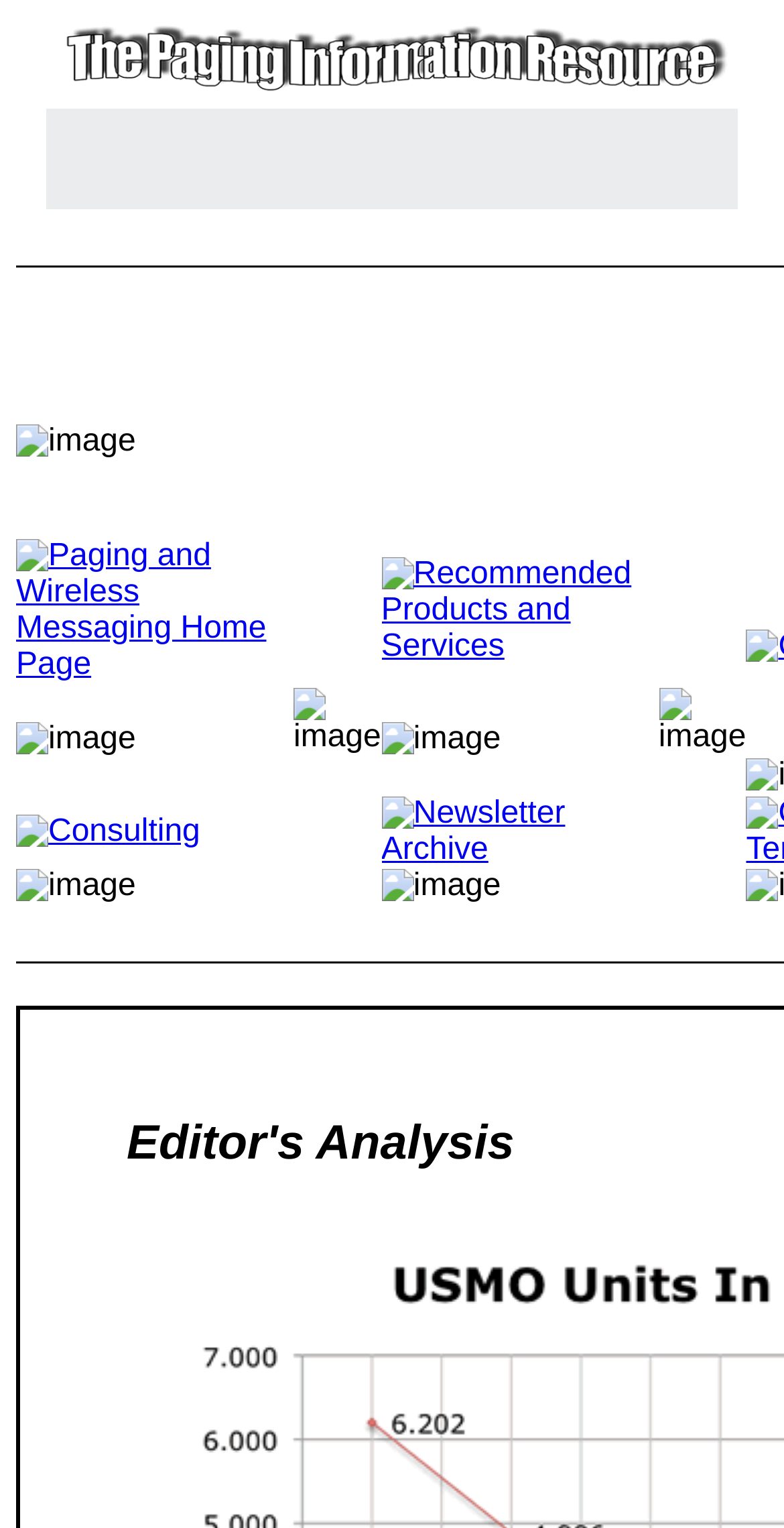Find the bounding box of the web element that fits this description: "alt="Recommended Products and Services" name="button_jul08_r2_c3"".

[0.486, 0.412, 0.84, 0.435]